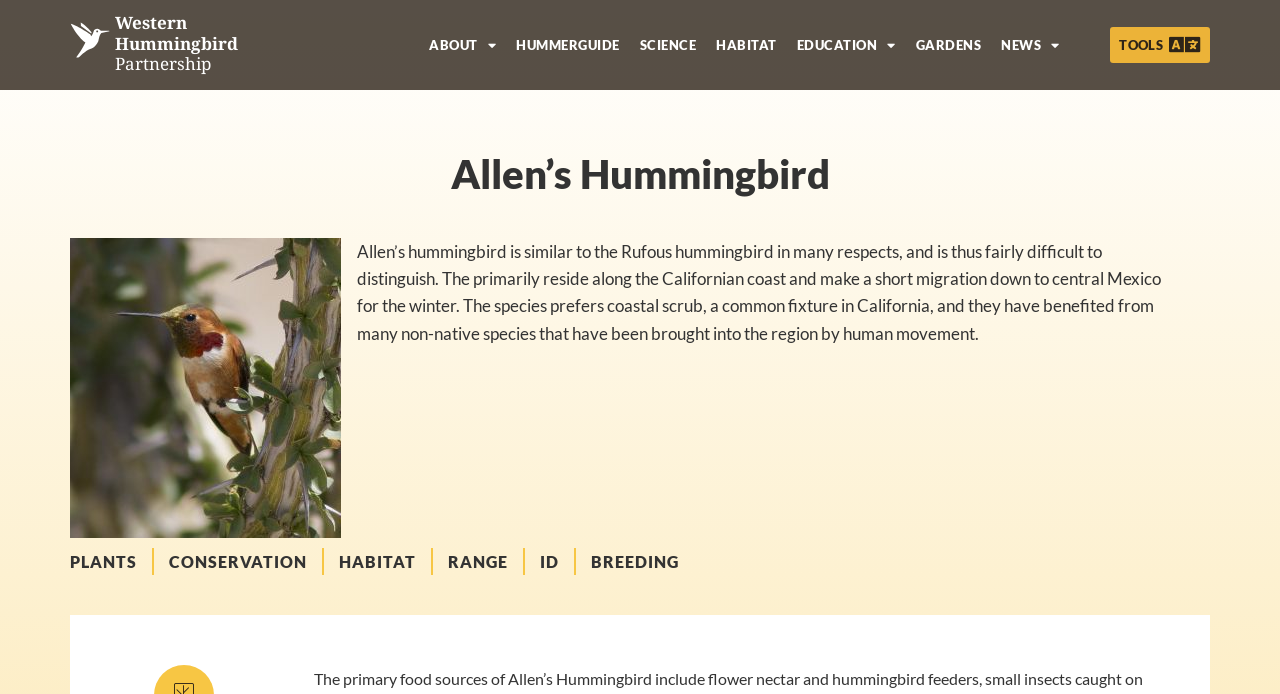Give an in-depth explanation of the webpage layout and content.

The webpage is about Allen's Hummingbird and the Western Hummingbird Partnership. At the top left, there is a small image and a link. Next to it, there is a heading that reads "Western Hummingbird Partnership". Below this heading, there are several links arranged horizontally, including "ABOUT", "HUMMERGUIDE", "SCIENCE", "HABITAT", "EDUCATION", "GARDENS", and "NEWS". Some of these links have a dropdown menu.

Below these links, there is a large heading that reads "Allen's Hummingbird". To the right of this heading, there is a large image of an Allen's hummingbird. Below the image, there is a block of text that describes the hummingbird, its habits, and its habitat.

At the bottom left, there are several links arranged vertically, including "PLANTS", "CONSERVATION", "HABITAT", "RANGE", "ID", and "BREEDING". On the top right, there is a link that reads "TOOLS".